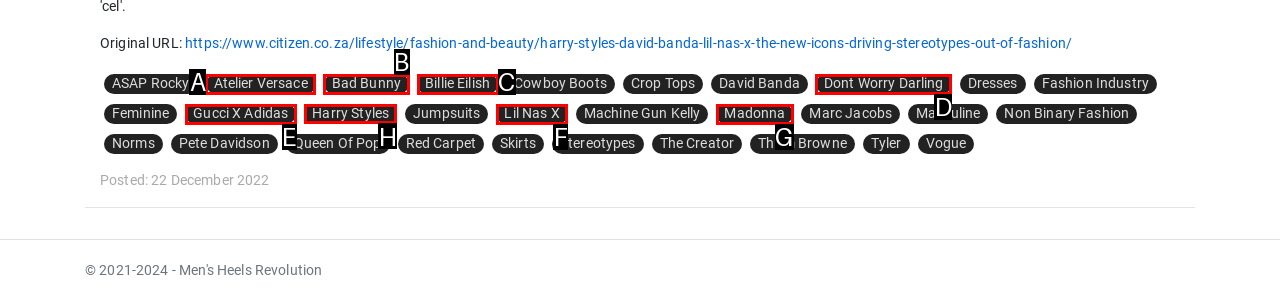Find the appropriate UI element to complete the task: Click on the link to read about Harry Styles. Indicate your choice by providing the letter of the element.

H